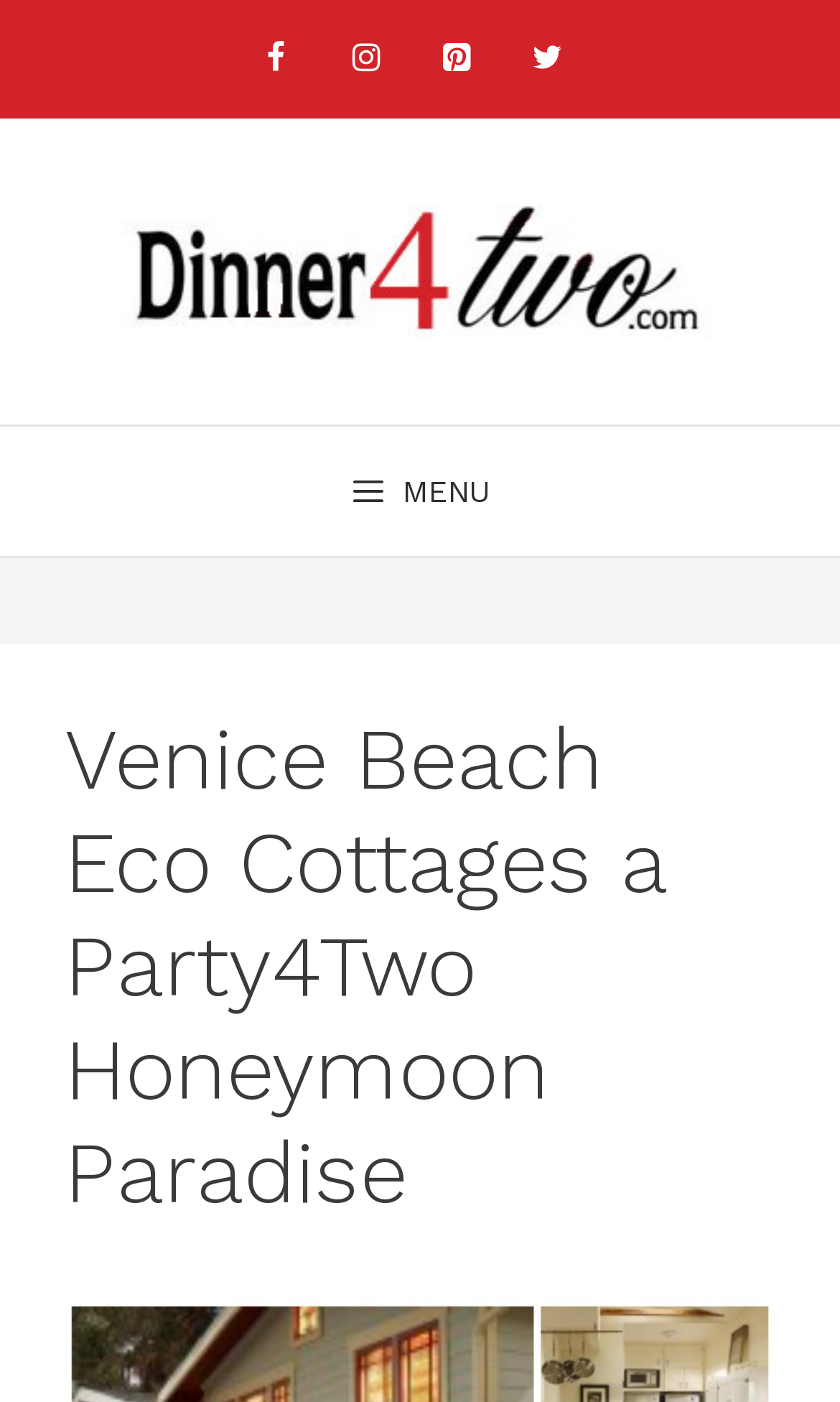Using the description "Menu", locate and provide the bounding box of the UI element.

[0.0, 0.304, 1.0, 0.397]